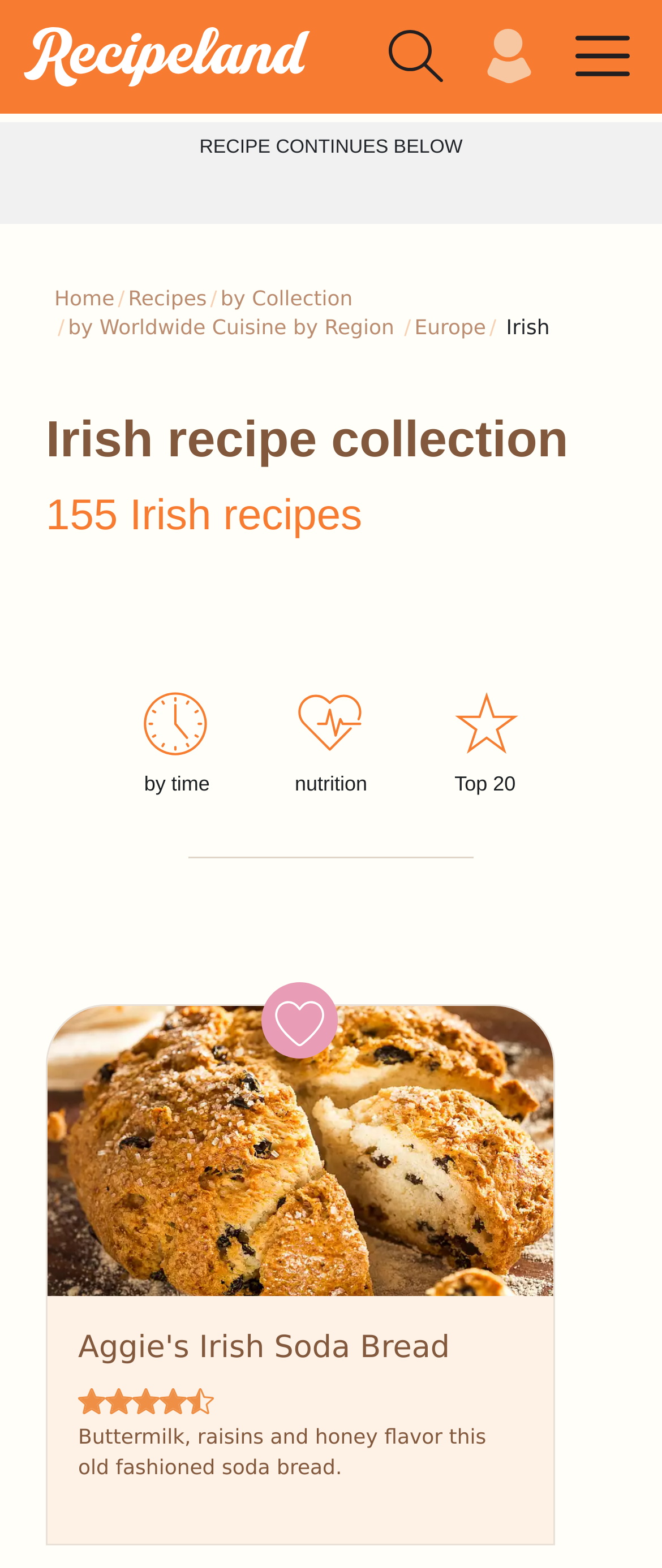Describe every aspect of the webpage comprehensively.

This webpage is a collection of Irish recipes. At the top, there are three buttons: "Find recipes", "Join or sign in", and "Toggle menu", aligned horizontally. Below them, there is a horizontal separator line. 

On the left side, there is a menu with links to "Home", "Recipes", "by Collection", "by Worldwide Cuisine by Region", and "Europe". The "Irish" link is located below "Europe". 

The main content of the webpage is divided into two sections. The first section has a heading "Irish recipe collection" and a subheading "155 Irish recipes". Below the subheading, there are three links: "Clock by time", "Heart rate nutrition", and "Star Top 20", each accompanied by an image. 

The second section is a list of recipes, with the first recipe being "Aggie's Irish Soda Bread". The recipe is presented with an image, a brief description, and a rating system consisting of four full stars and one half star. There is also a link to the recipe and a button to interact with it.